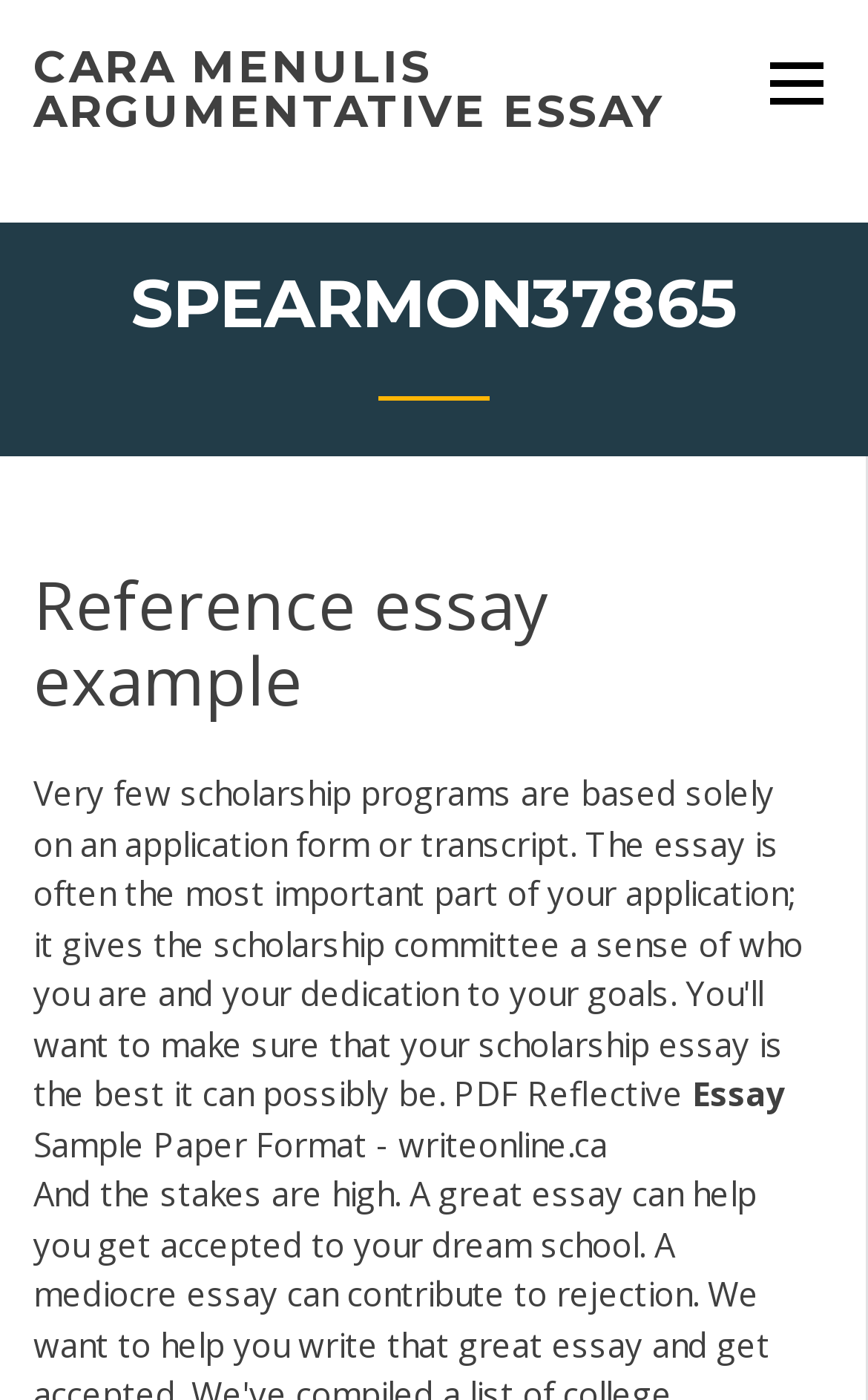Provide the bounding box coordinates for the UI element that is described by this text: "cara menulis argumentative essay". The coordinates should be in the form of four float numbers between 0 and 1: [left, top, right, bottom].

[0.038, 0.029, 0.764, 0.099]